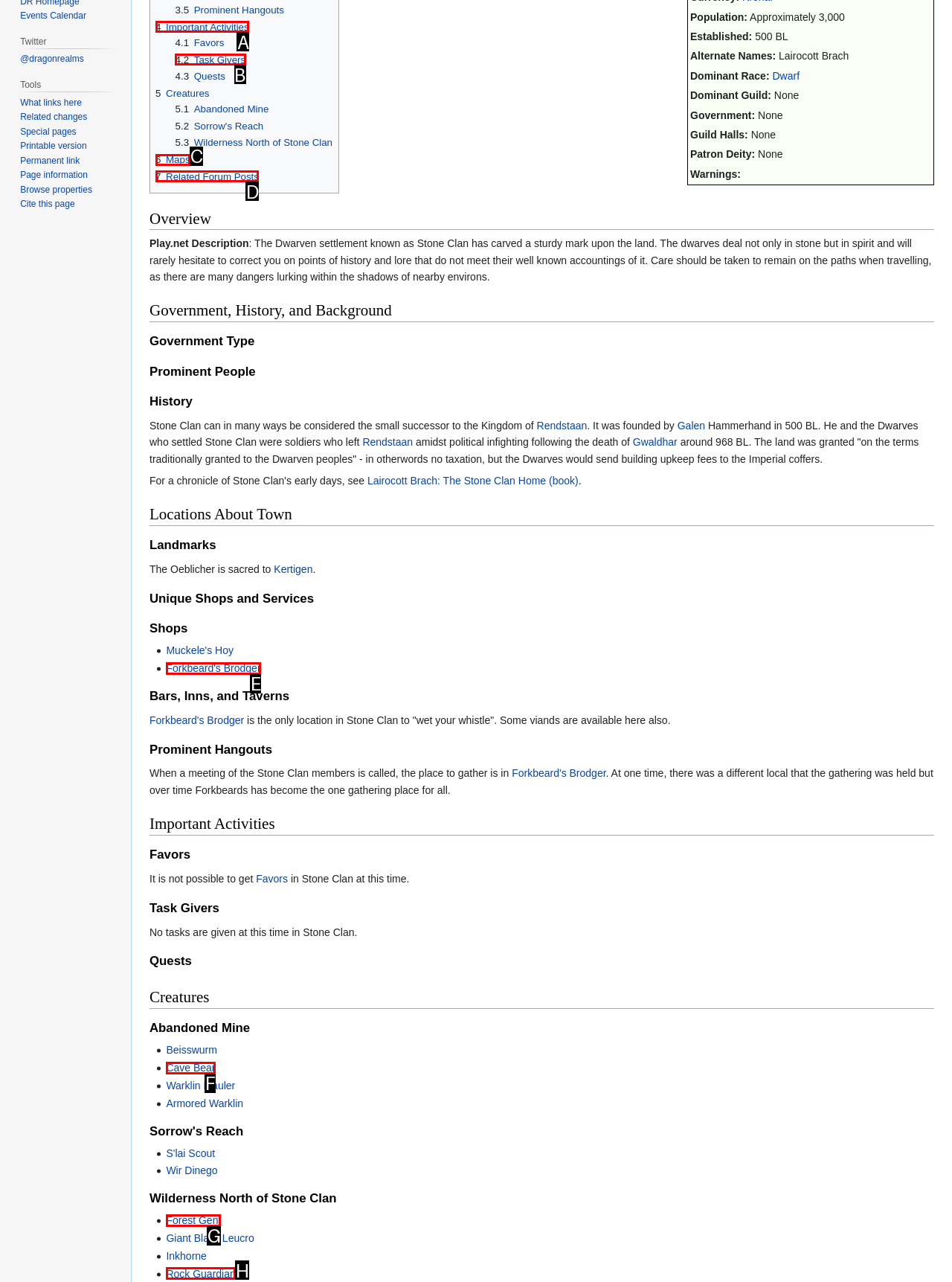Which option best describes: Forkbeard's Brodger
Respond with the letter of the appropriate choice.

E